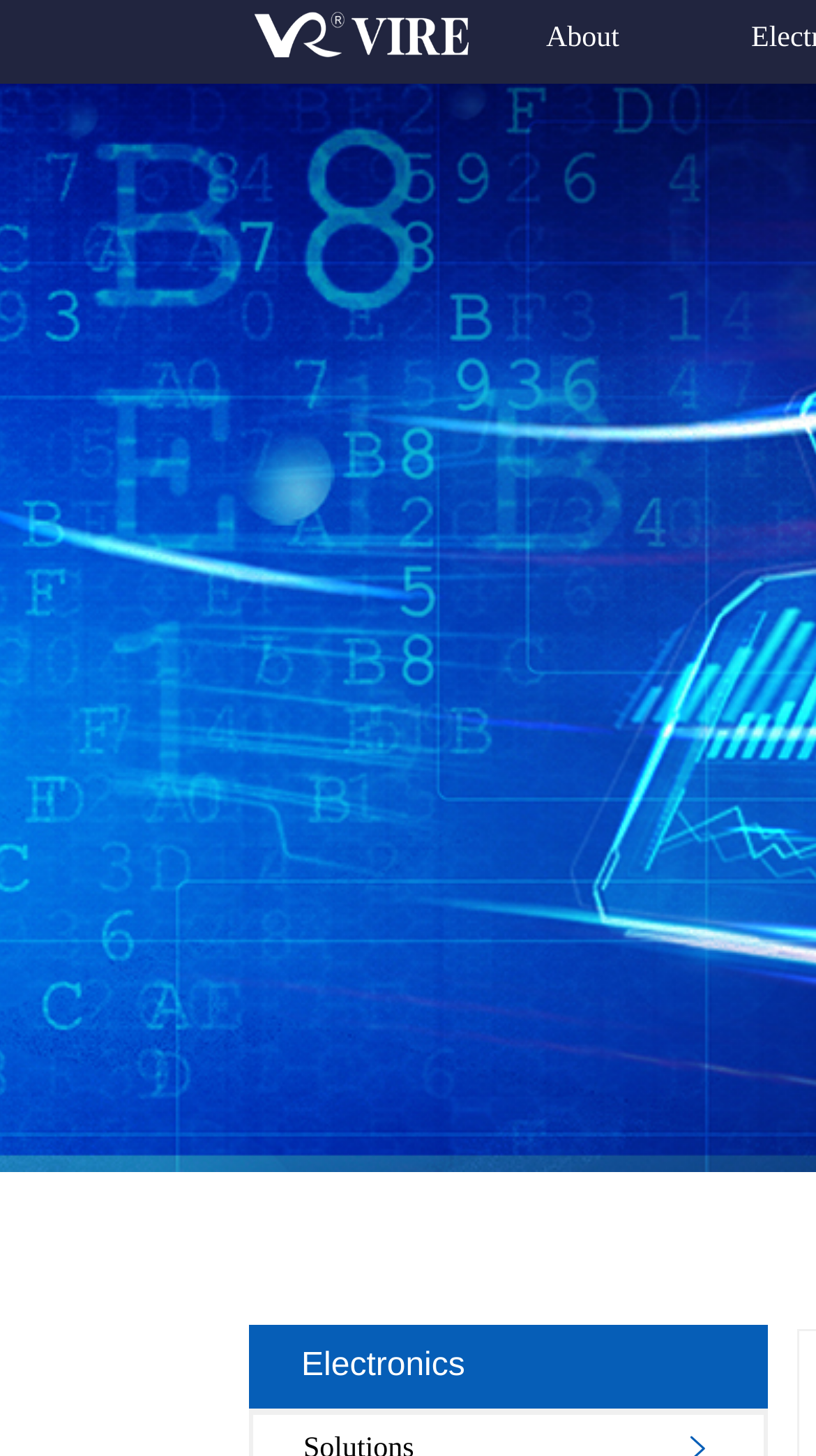Determine the bounding box for the UI element as described: "parent_node: Electronics". The coordinates should be represented as four float numbers between 0 and 1, formatted as [left, top, right, bottom].

[0.903, 0.012, 0.921, 0.035]